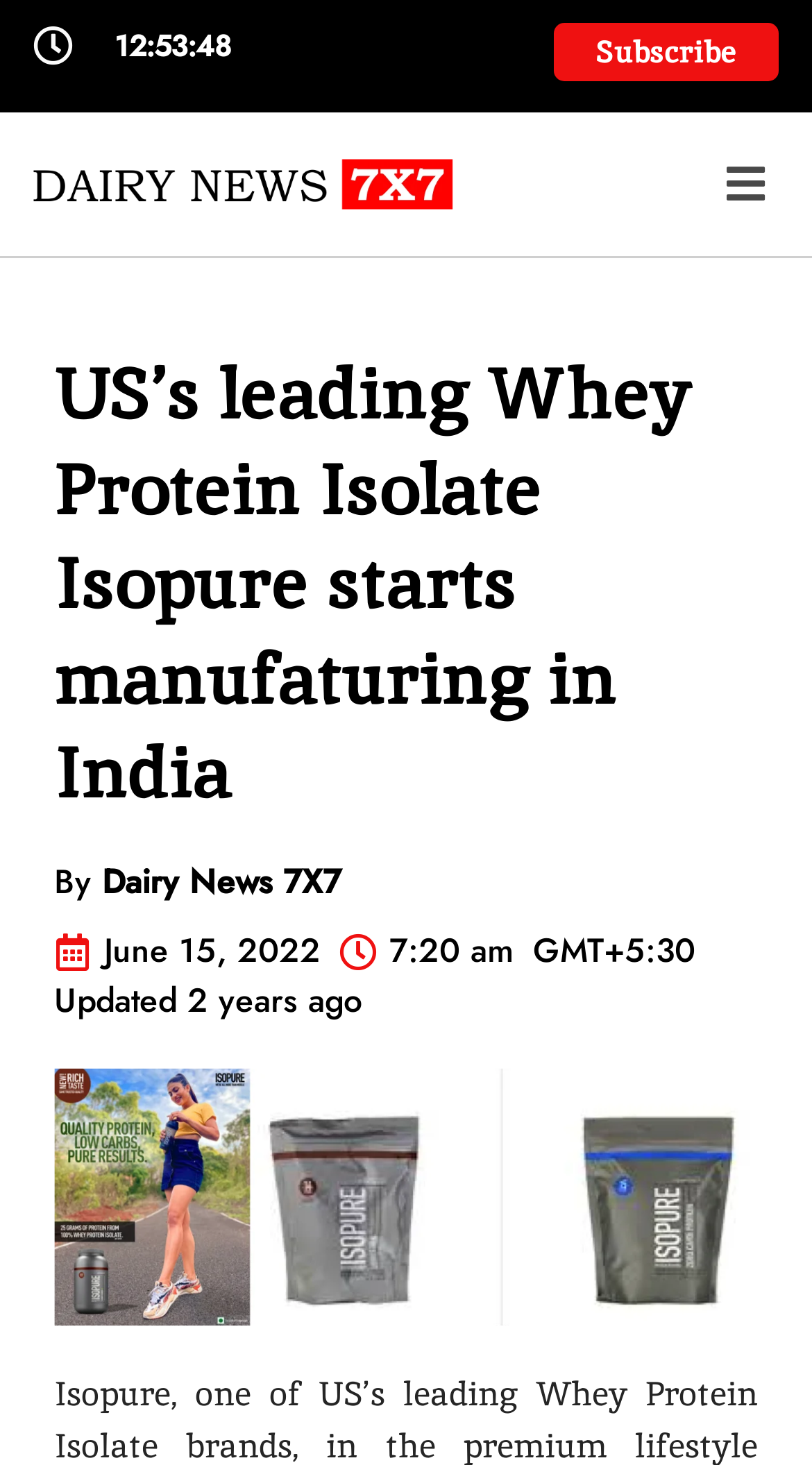What is the time of the article?
Refer to the image and provide a concise answer in one word or phrase.

7:20 am